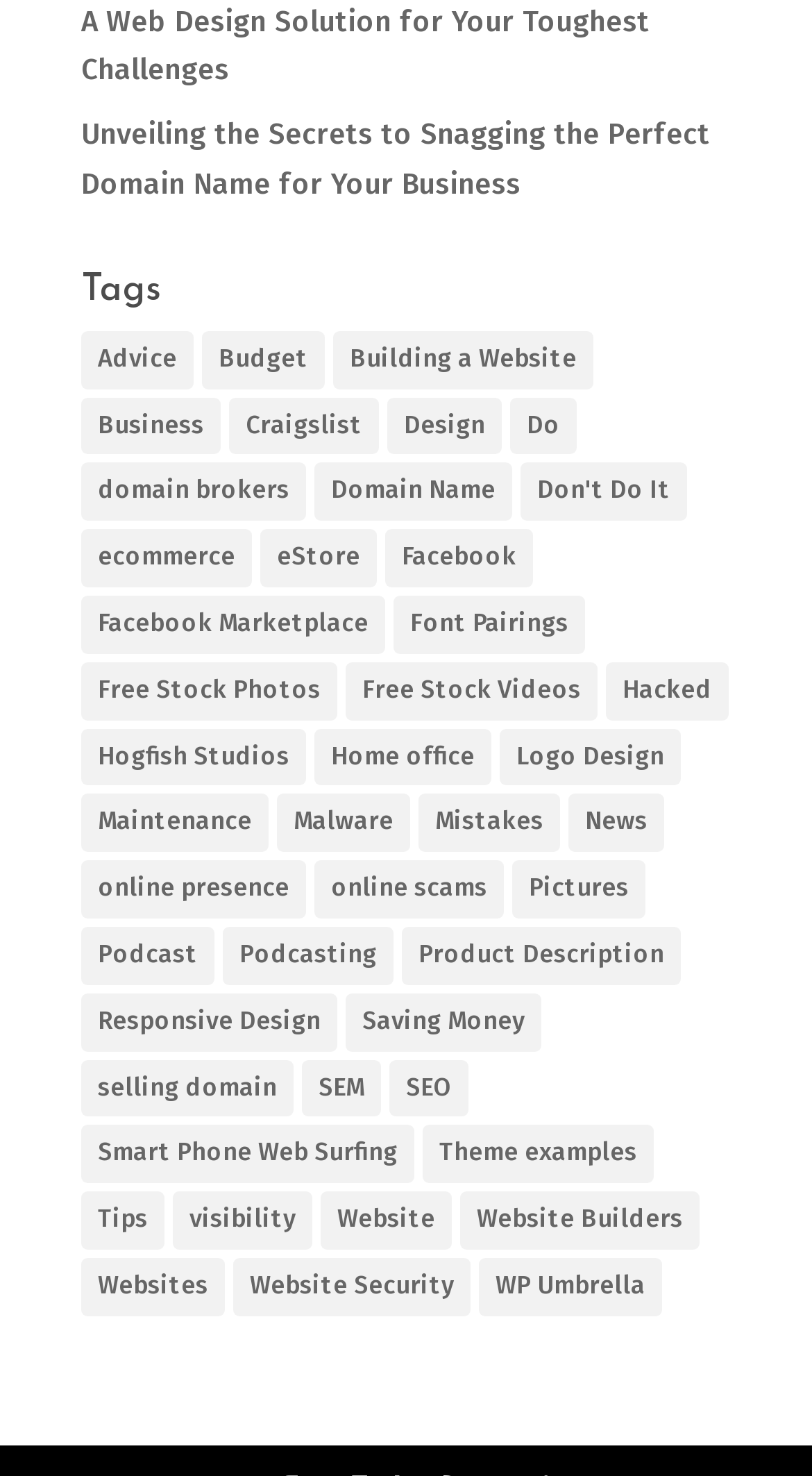Determine the bounding box coordinates for the clickable element to execute this instruction: "Read about snagging the perfect domain name for your business". Provide the coordinates as four float numbers between 0 and 1, i.e., [left, top, right, bottom].

[0.1, 0.079, 0.874, 0.137]